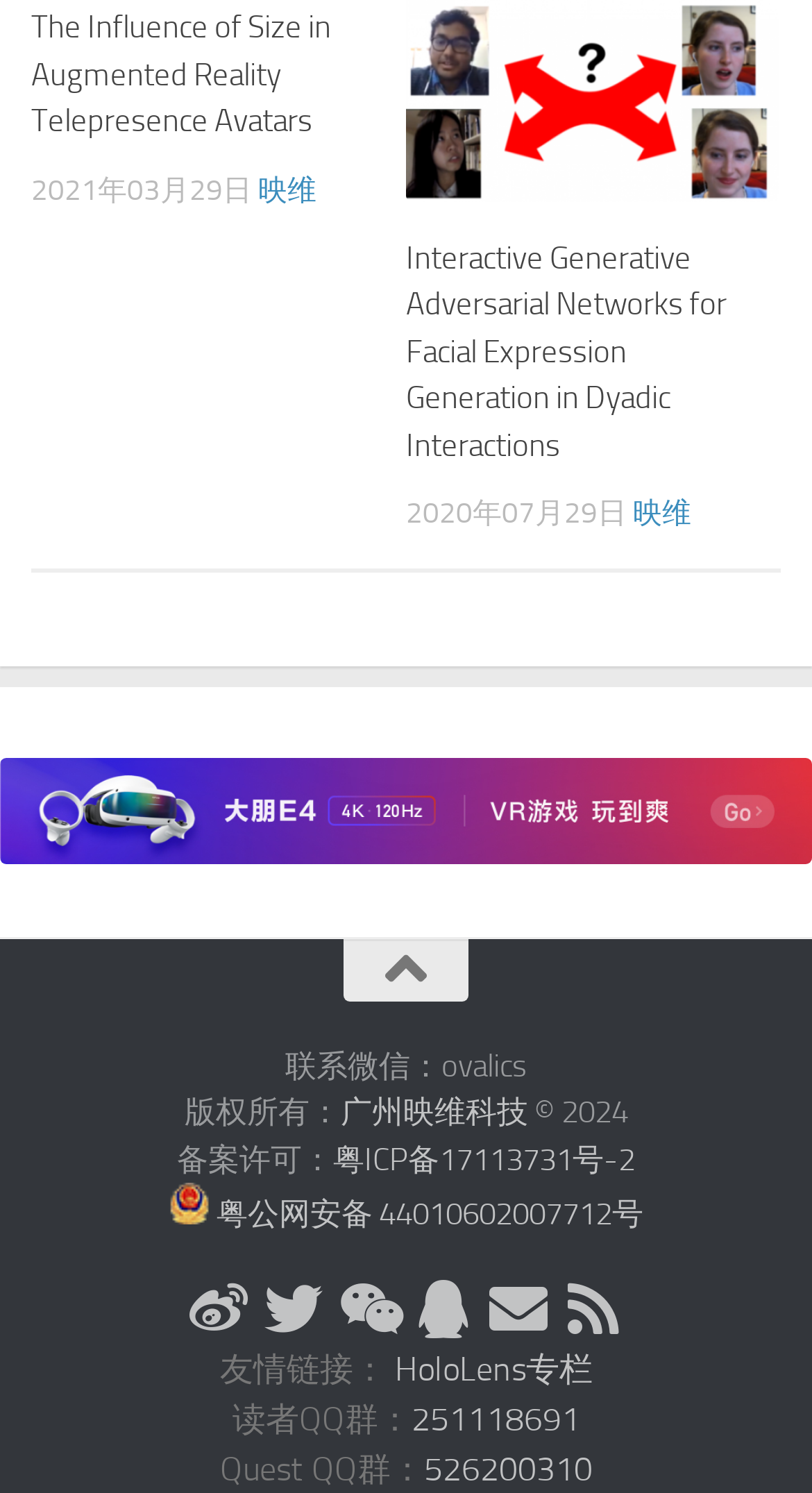Please provide a one-word or phrase answer to the question: 
What is the name of the QQ group mentioned for readers?

251118691